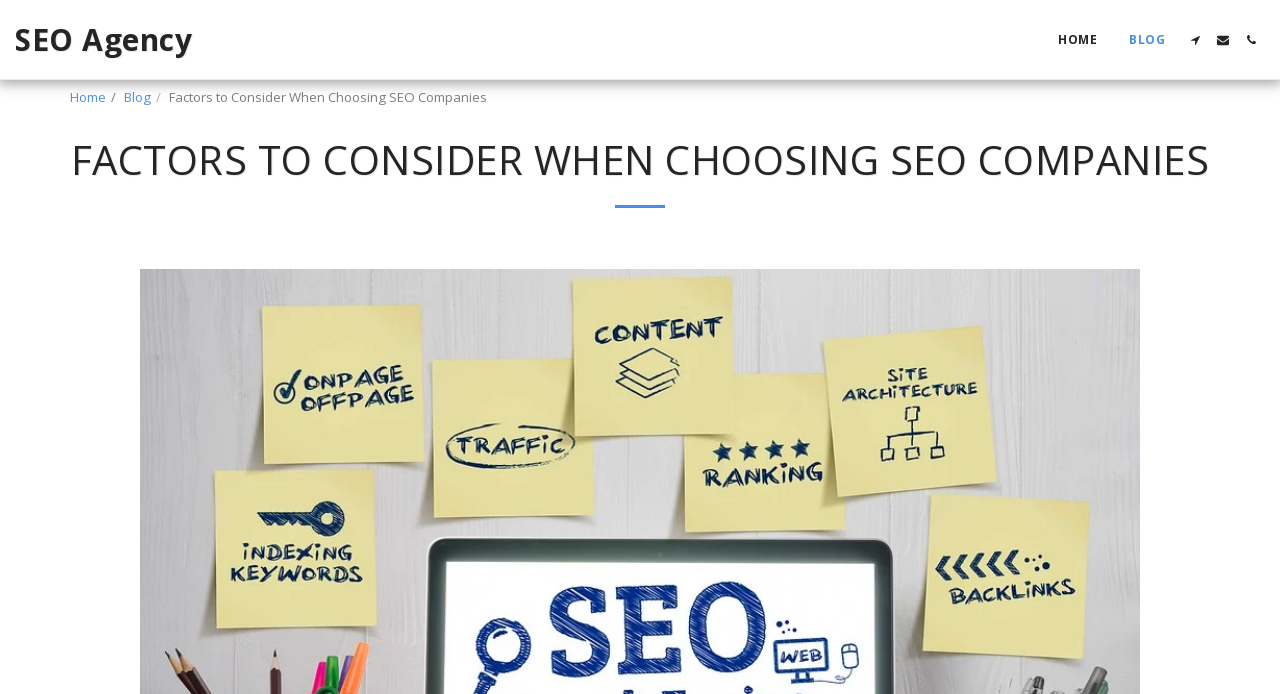Calculate the bounding box coordinates of the UI element given the description: "Blog".

[0.097, 0.127, 0.118, 0.153]